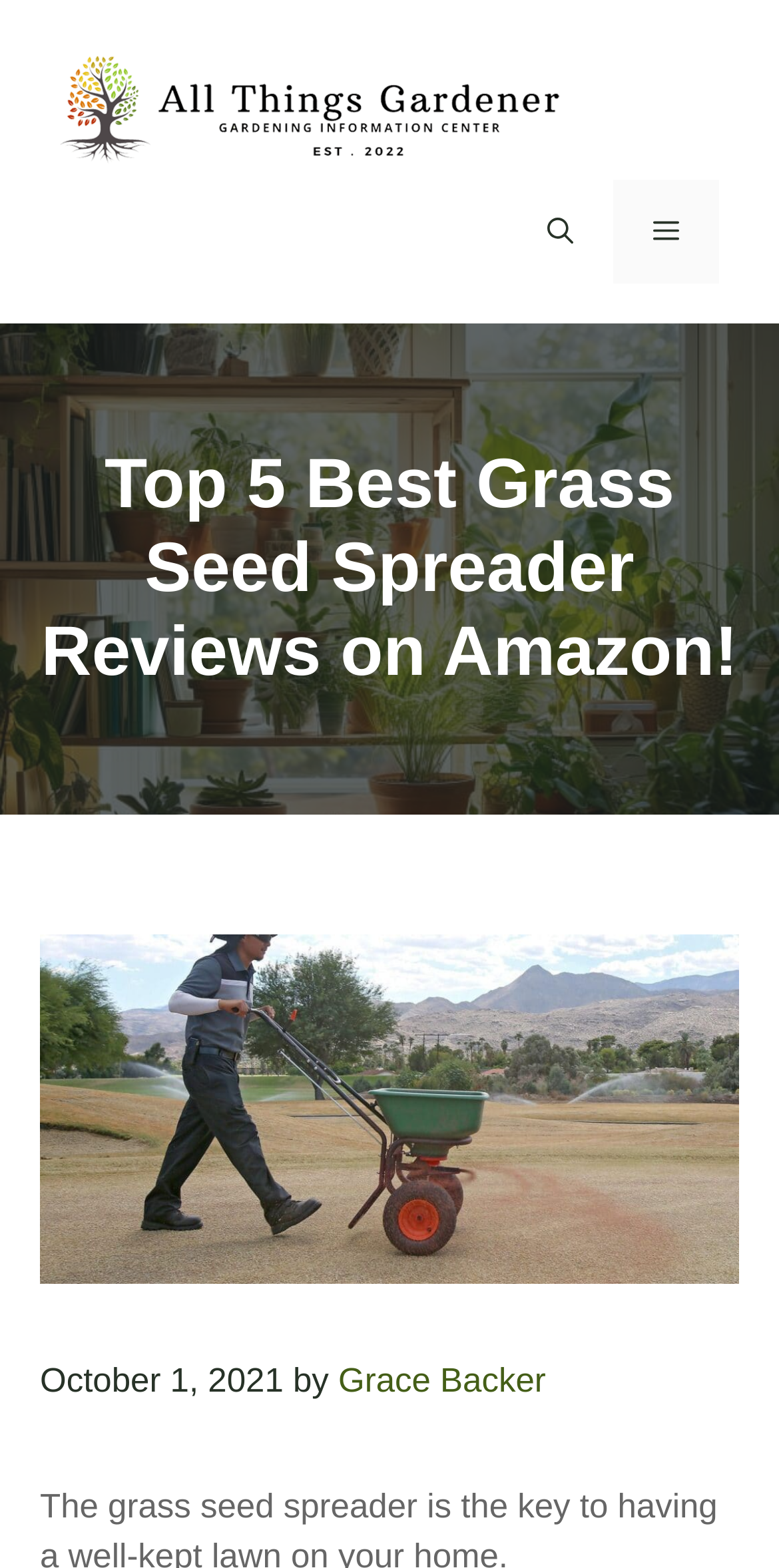Provide the bounding box for the UI element matching this description: "Menu".

[0.787, 0.115, 0.923, 0.181]